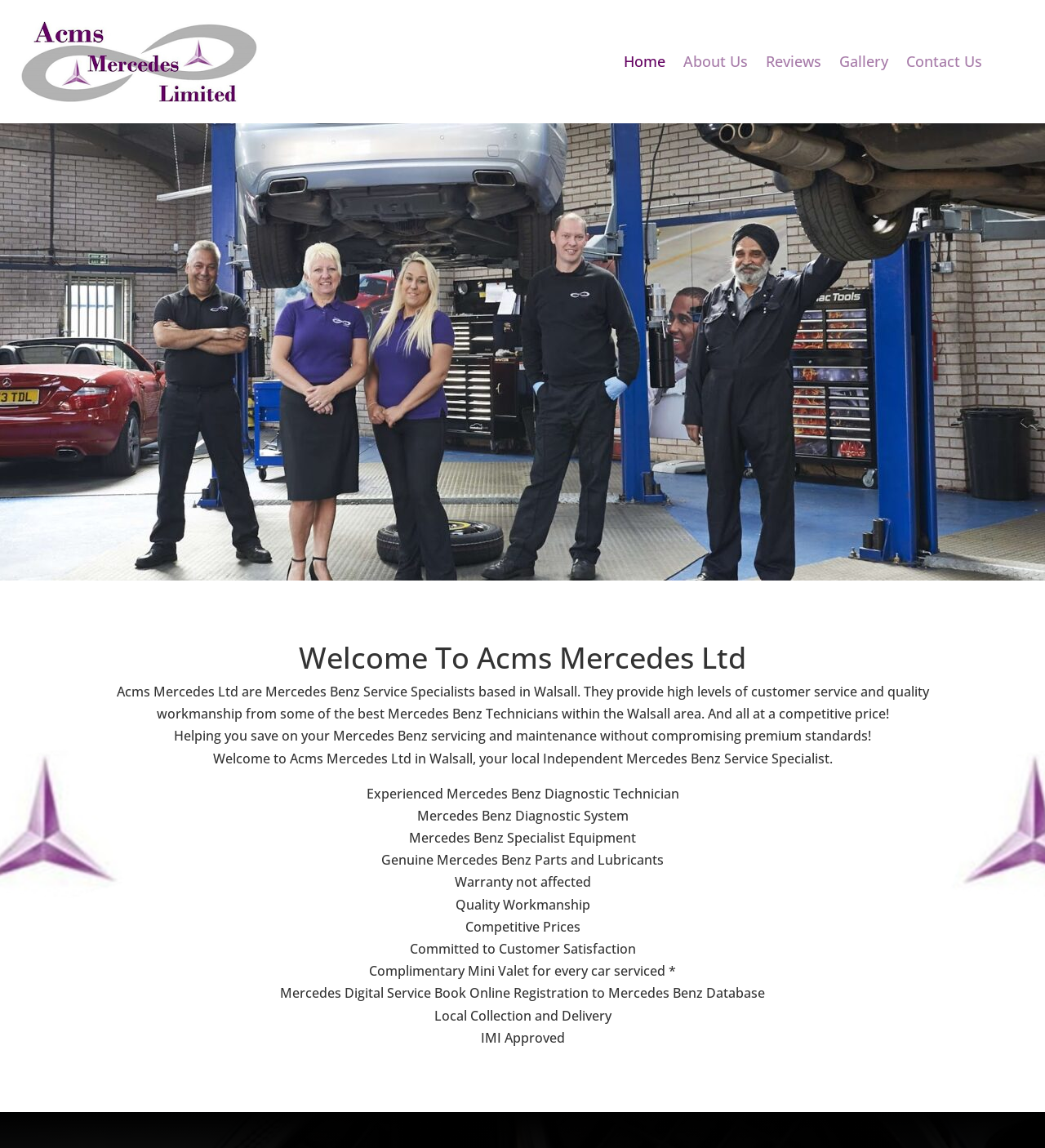What is the company's commitment?
Provide a well-explained and detailed answer to the question.

The company's commitment can be found in the static text 'Committed to Customer Satisfaction' which is one of the key points highlighted on the webpage.